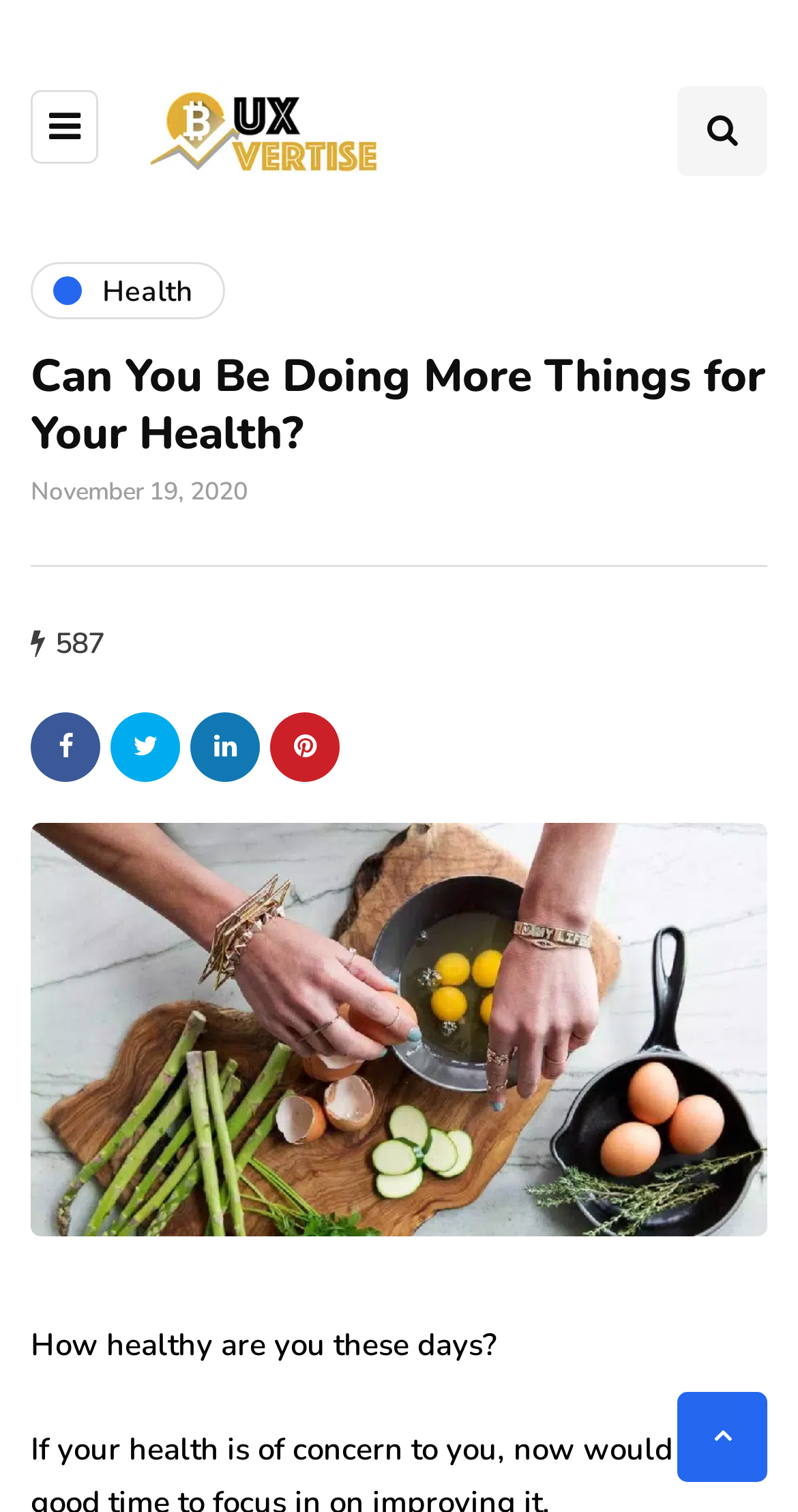Extract the bounding box coordinates for the HTML element that matches this description: "title="Tweet this"". The coordinates should be four float numbers between 0 and 1, i.e., [left, top, right, bottom].

[0.138, 0.471, 0.226, 0.517]